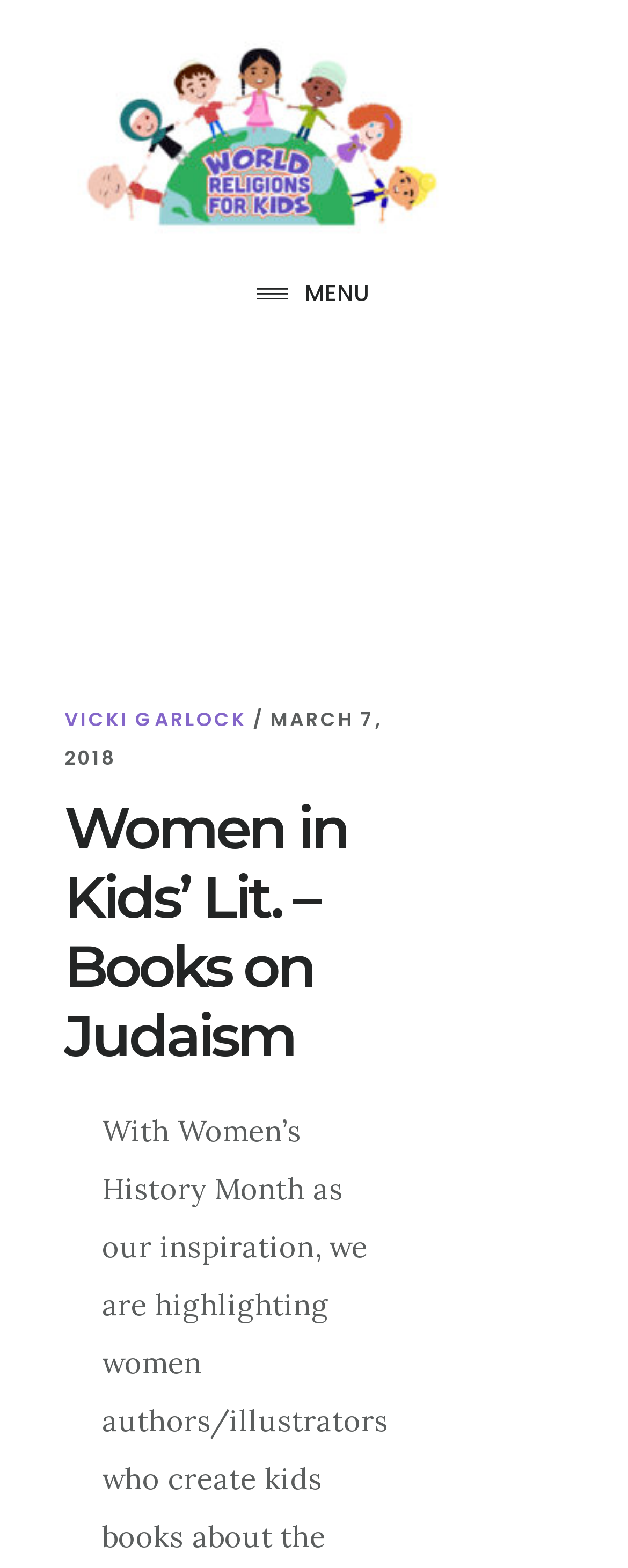Construct a comprehensive description capturing every detail on the webpage.

The webpage is about "Women in Kids' Lit. - Books on Judaism". At the top-left corner, there are two links, "Skip to main content" and "Skip to footer", which are likely navigation aids for accessibility. 

Below these links, there is a prominent link "WORLD RELIGIONS 4 KIDS" that spans almost the entire width of the page. 

To the right of this link, there is a button with a menu icon, which when pressed, expands to reveal a header section. This header section contains a link to "VICKI GARLOCK", a separator, a timestamp "MARCH 7, 2018", and a heading that repeats the title "Women in Kids' Lit. - Books on Judaism".